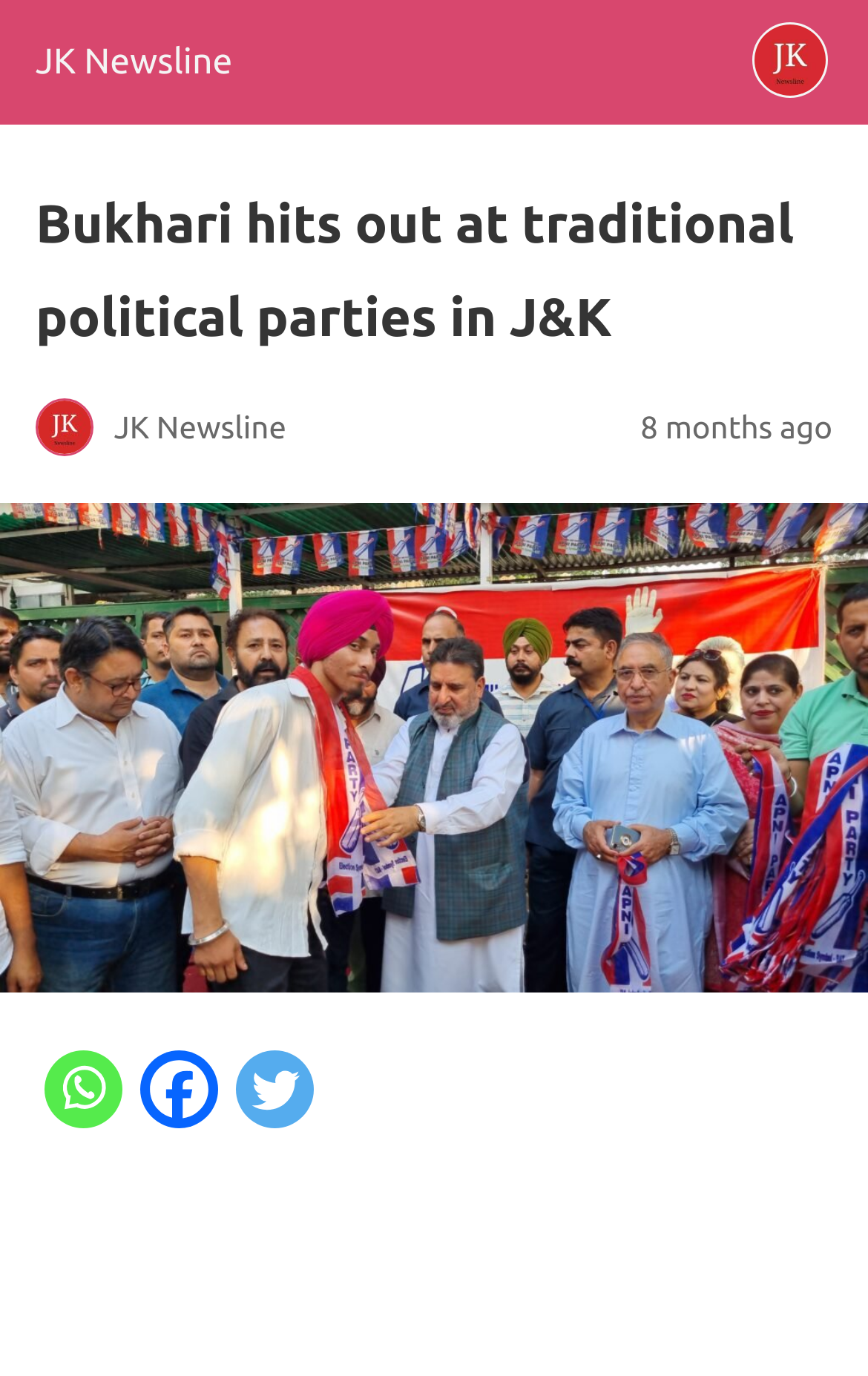Provide a single word or phrase to answer the given question: 
Is there an image in the article?

Yes